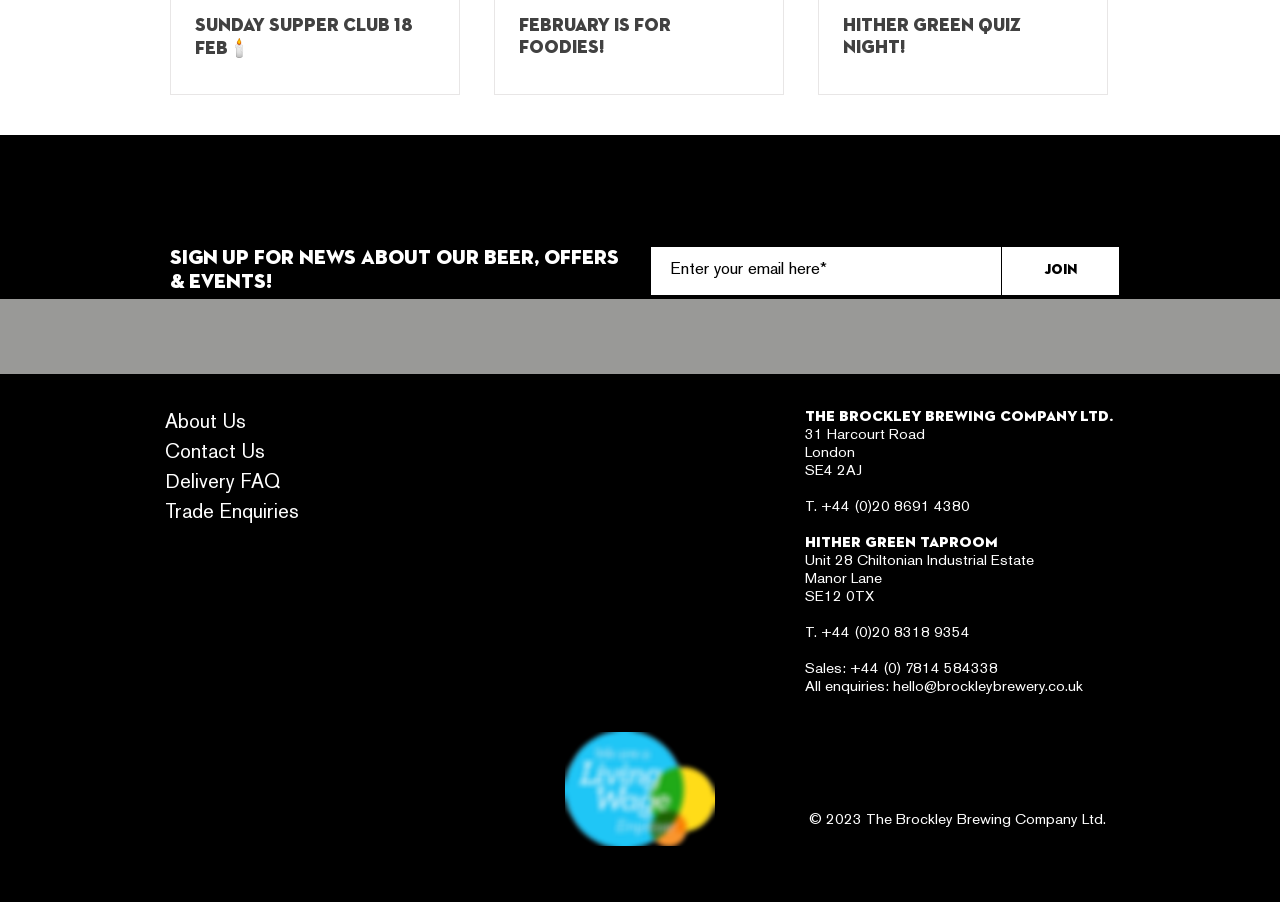Find the bounding box coordinates of the clickable region needed to perform the following instruction: "Visit Sunday Supper Club". The coordinates should be provided as four float numbers between 0 and 1, i.e., [left, top, right, bottom].

[0.152, 0.017, 0.34, 0.067]